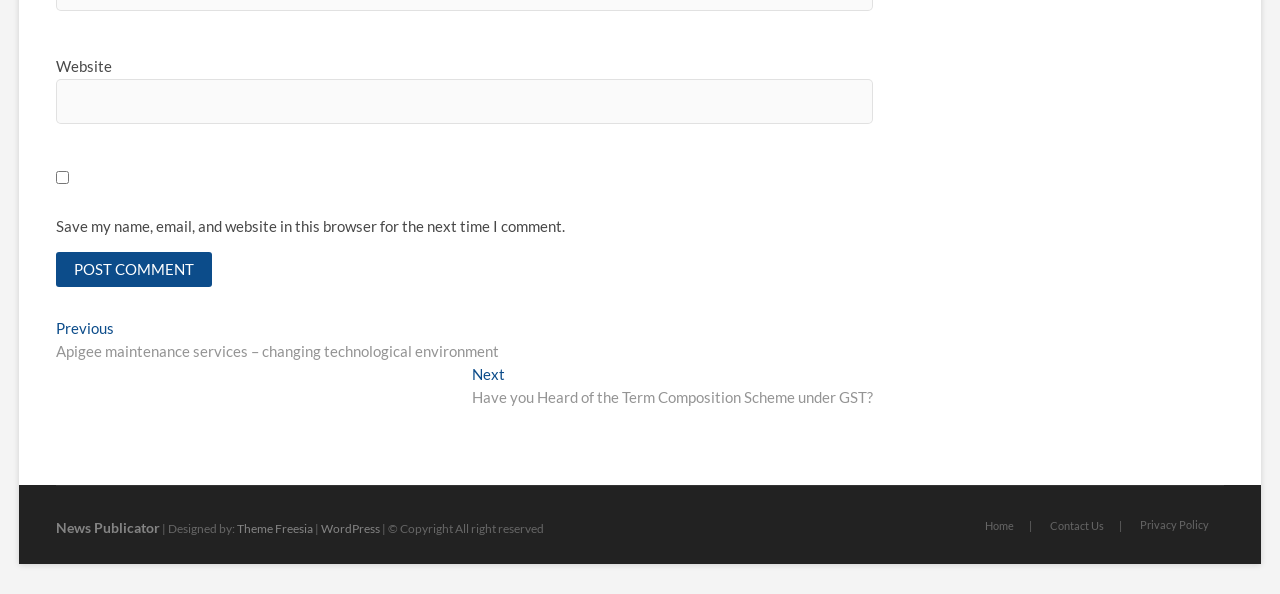Please find the bounding box coordinates of the element that must be clicked to perform the given instruction: "Read the article about Pastor Bob". The coordinates should be four float numbers from 0 to 1, i.e., [left, top, right, bottom].

None